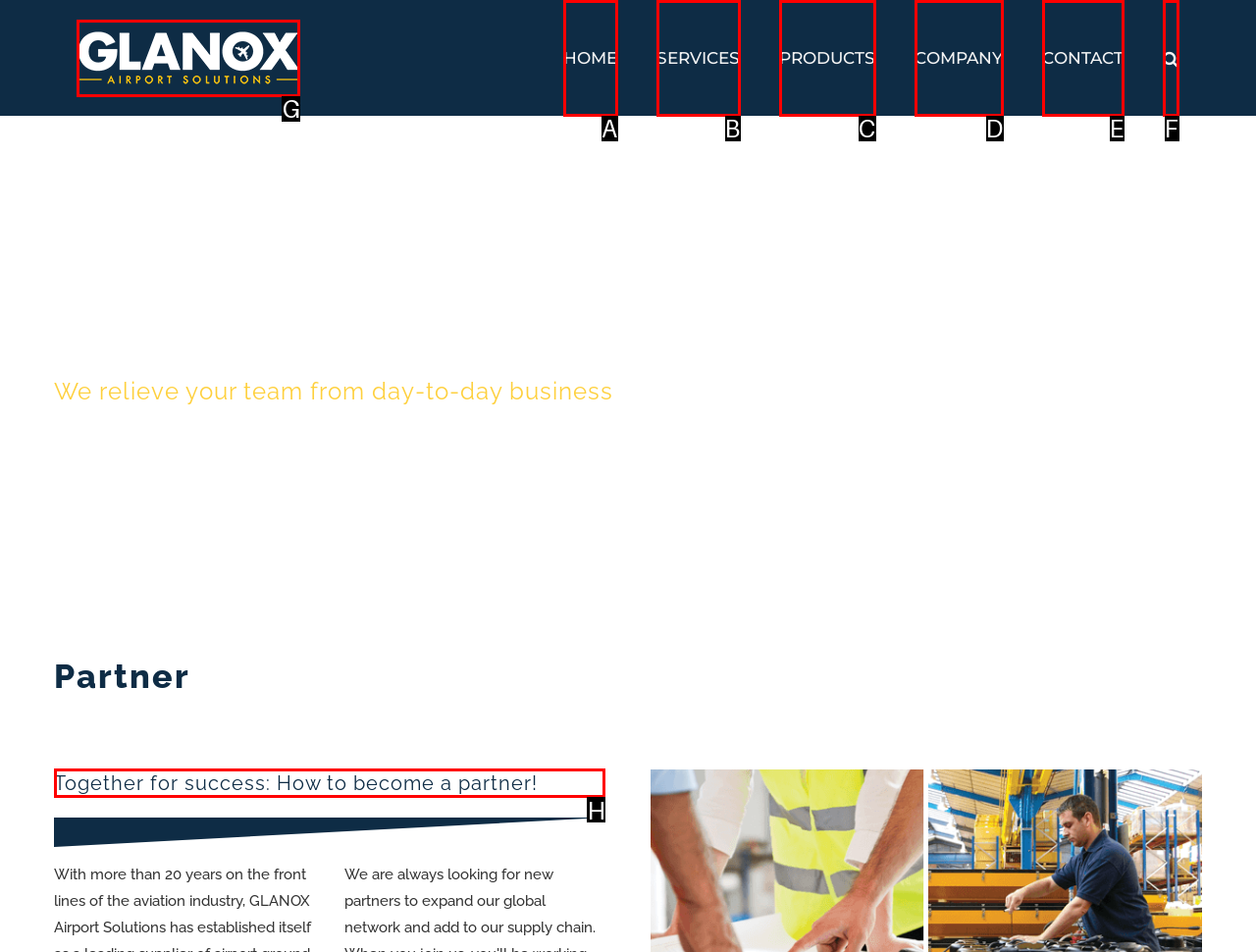For the task: Read about becoming a partner, specify the letter of the option that should be clicked. Answer with the letter only.

H